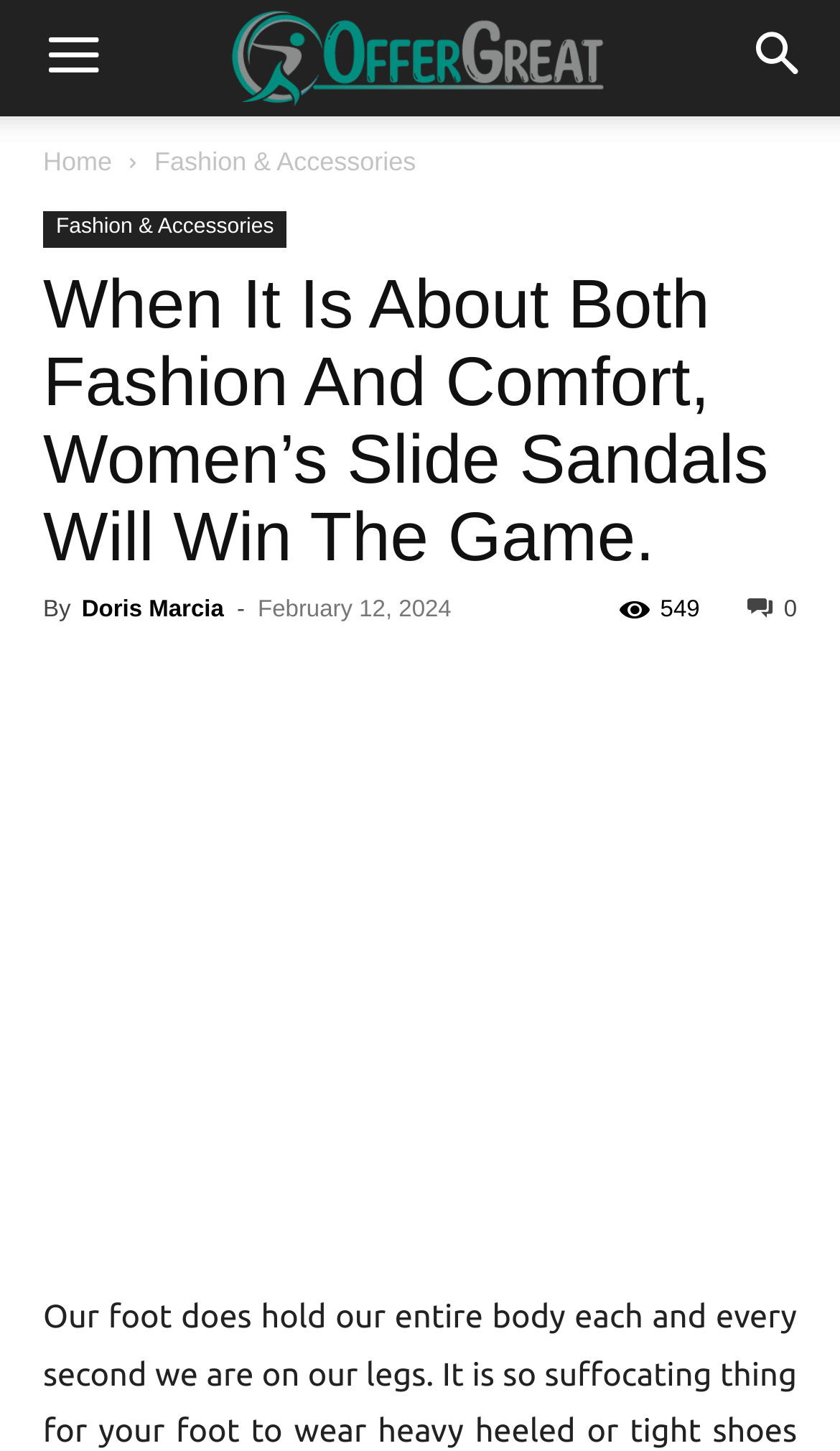Please identify the bounding box coordinates of the clickable area that will fulfill the following instruction: "Search for something". The coordinates should be in the format of four float numbers between 0 and 1, i.e., [left, top, right, bottom].

[0.856, 0.0, 1.0, 0.08]